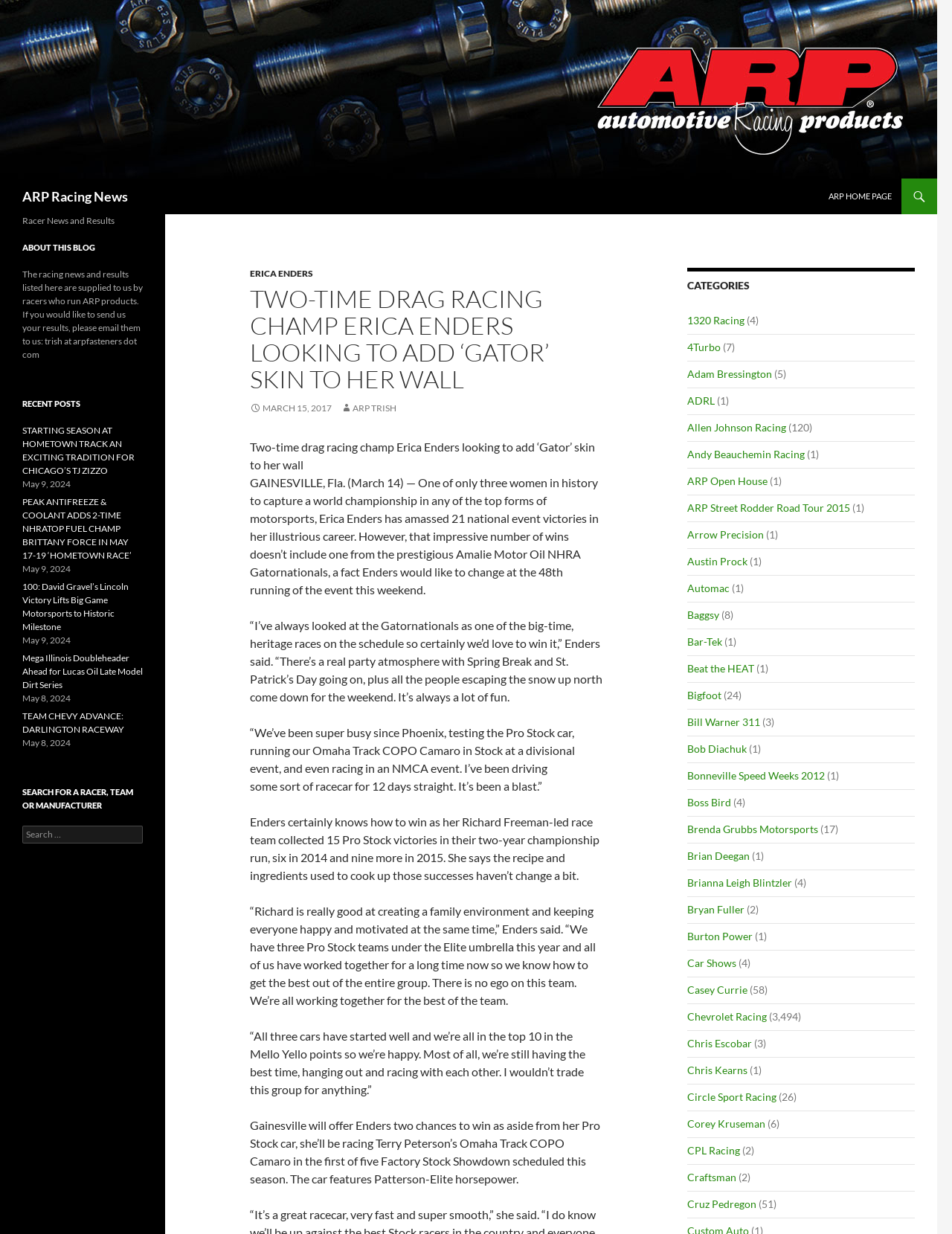Please identify the bounding box coordinates of the clickable region that I should interact with to perform the following instruction: "Click ARP Racing News". The coordinates should be expressed as four float numbers between 0 and 1, i.e., [left, top, right, bottom].

[0.023, 0.145, 0.134, 0.174]